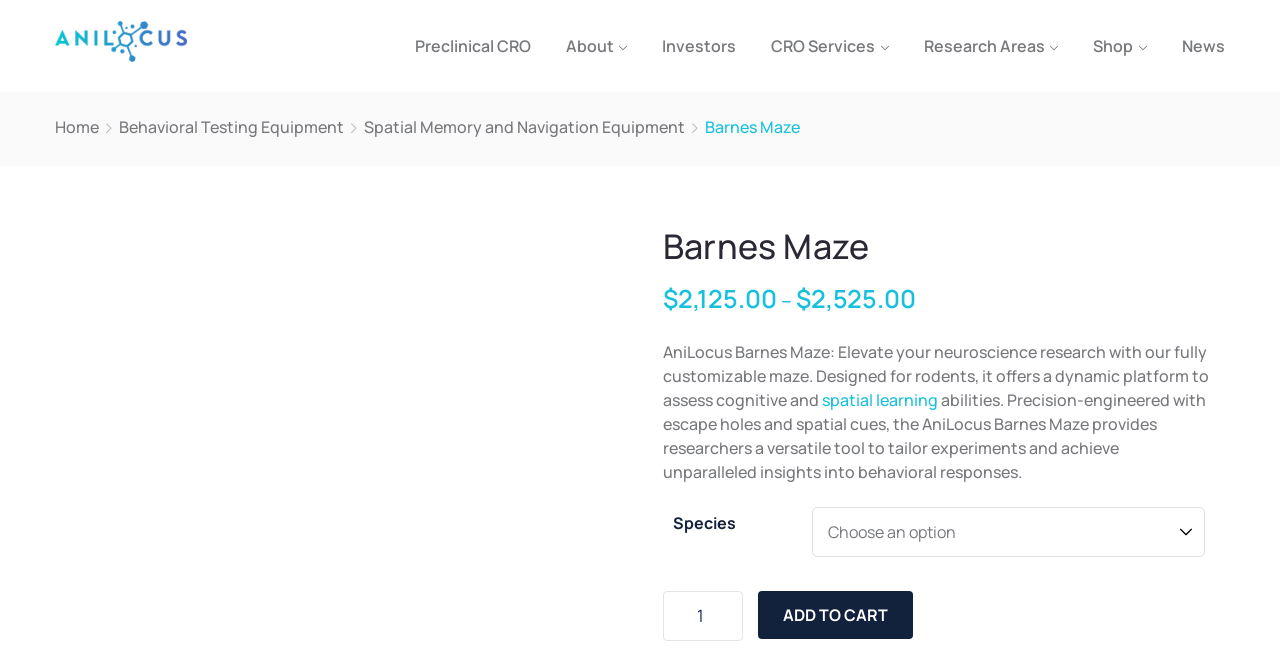What is the name of the company?
Please respond to the question with a detailed and thorough explanation.

The company name is obtained from the top-left corner of the webpage, where the logo and the company name 'AniLocus' are displayed.